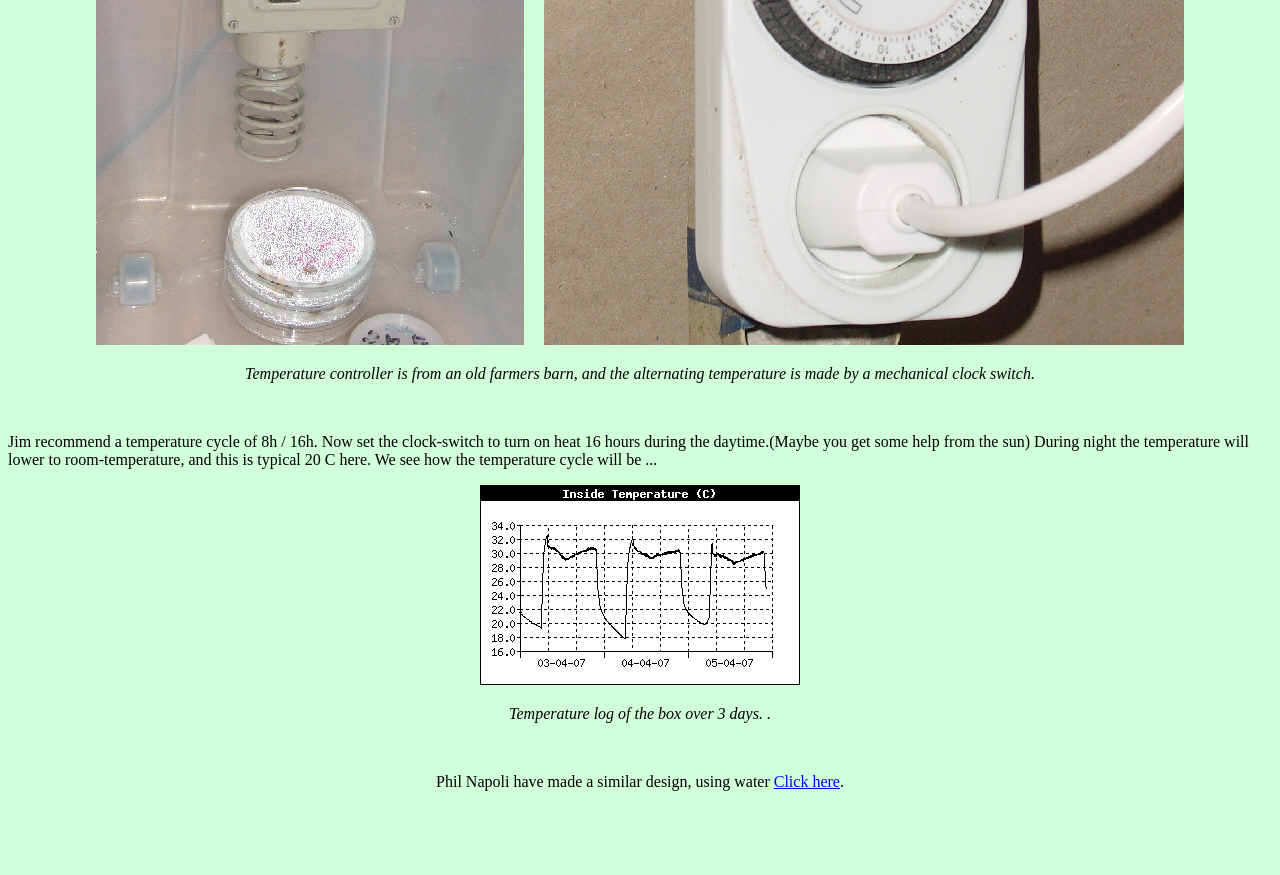What is the topic of the text?
Using the information from the image, answer the question thoroughly.

The topic of the text can be inferred from the first sentence 'Temperature controller is from an old farmers barn...' which suggests that the webpage is discussing a temperature controller.